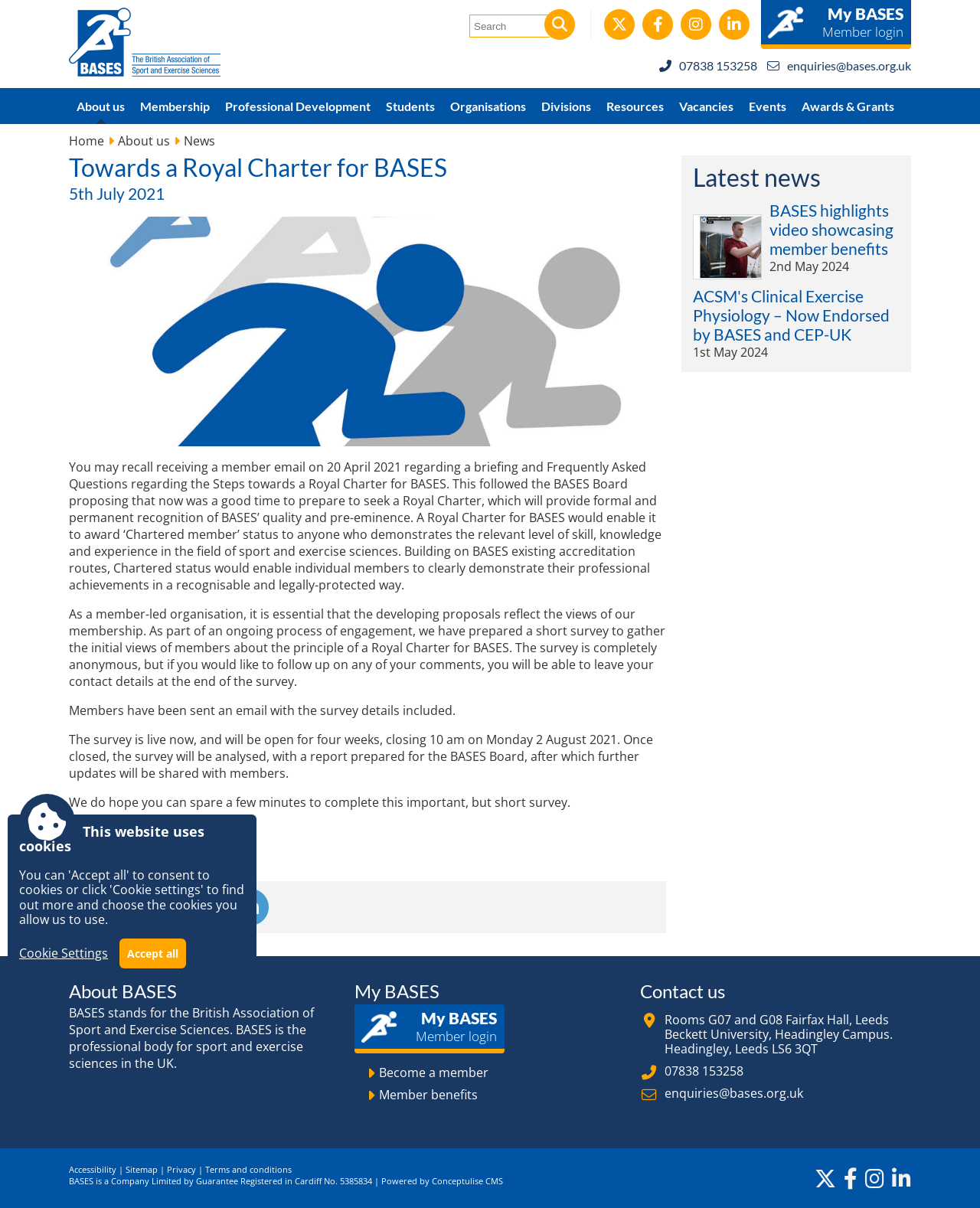What is the contact phone number?
Answer briefly with a single word or phrase based on the image.

07838 153258